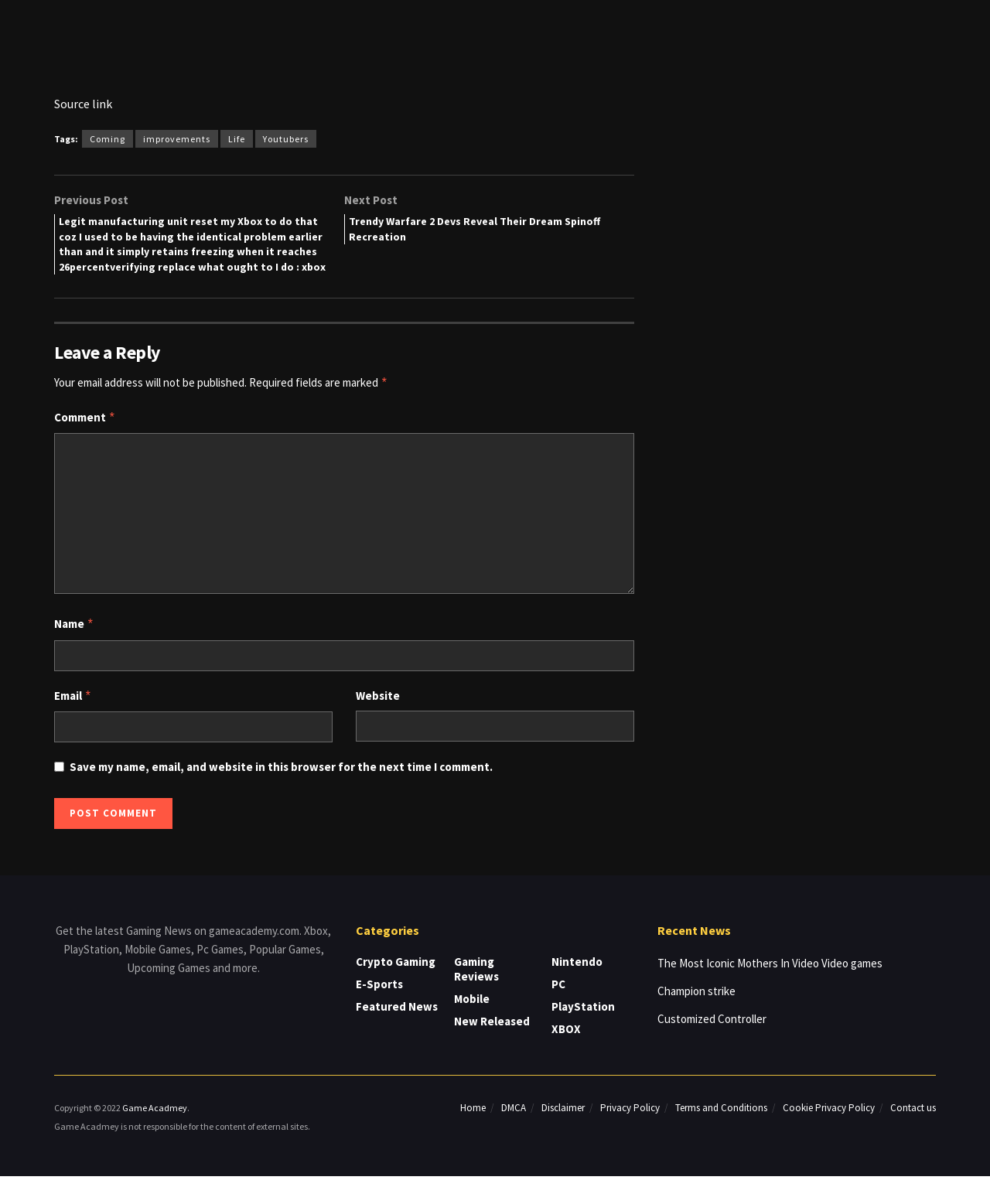Show the bounding box coordinates for the element that needs to be clicked to execute the following instruction: "Click on the 'Previous Post' link". Provide the coordinates in the form of four float numbers between 0 and 1, i.e., [left, top, right, bottom].

[0.055, 0.16, 0.348, 0.26]